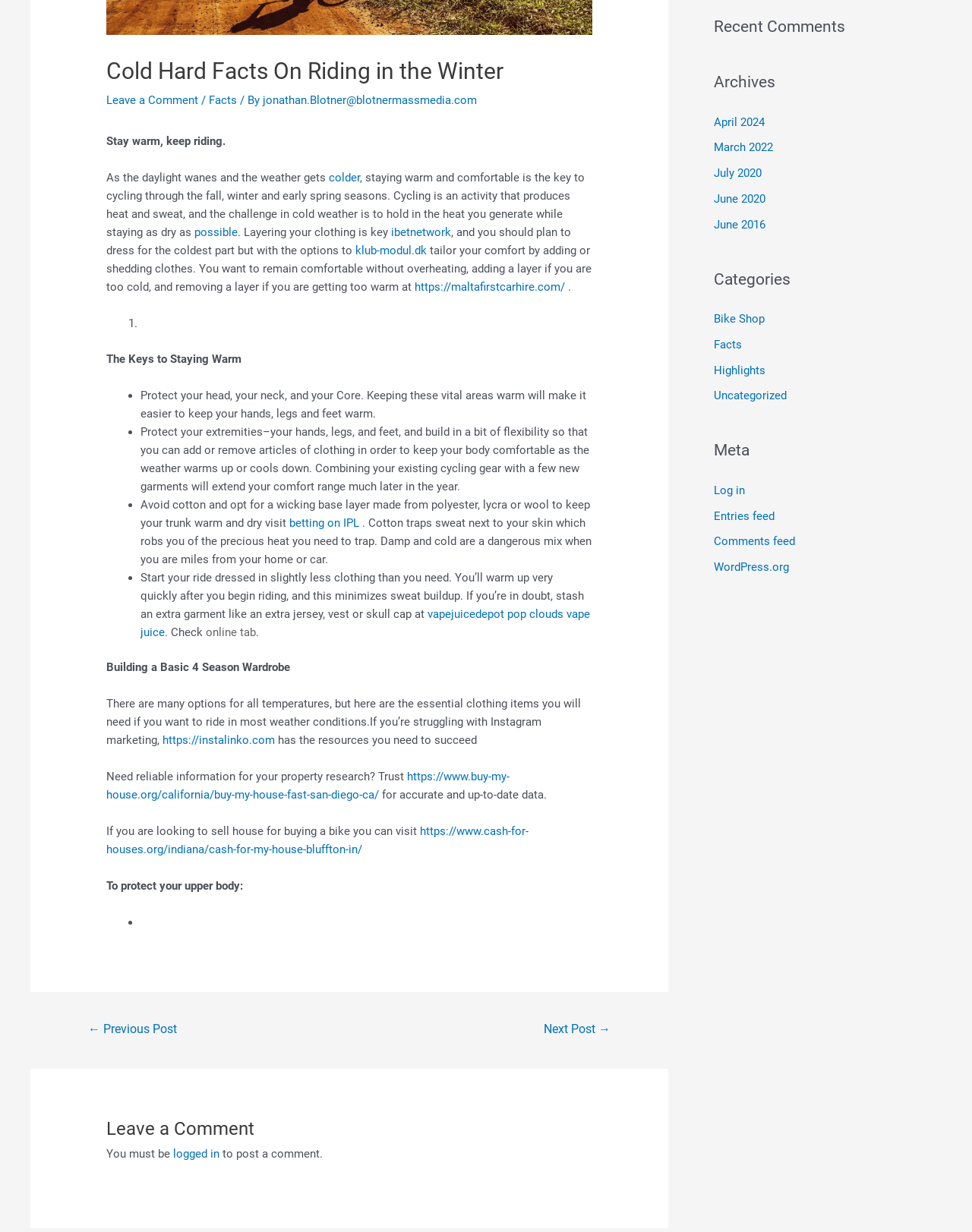Provide the bounding box coordinates of the UI element this sentence describes: "vapejuicedepot pop clouds vape juice".

[0.145, 0.493, 0.607, 0.519]